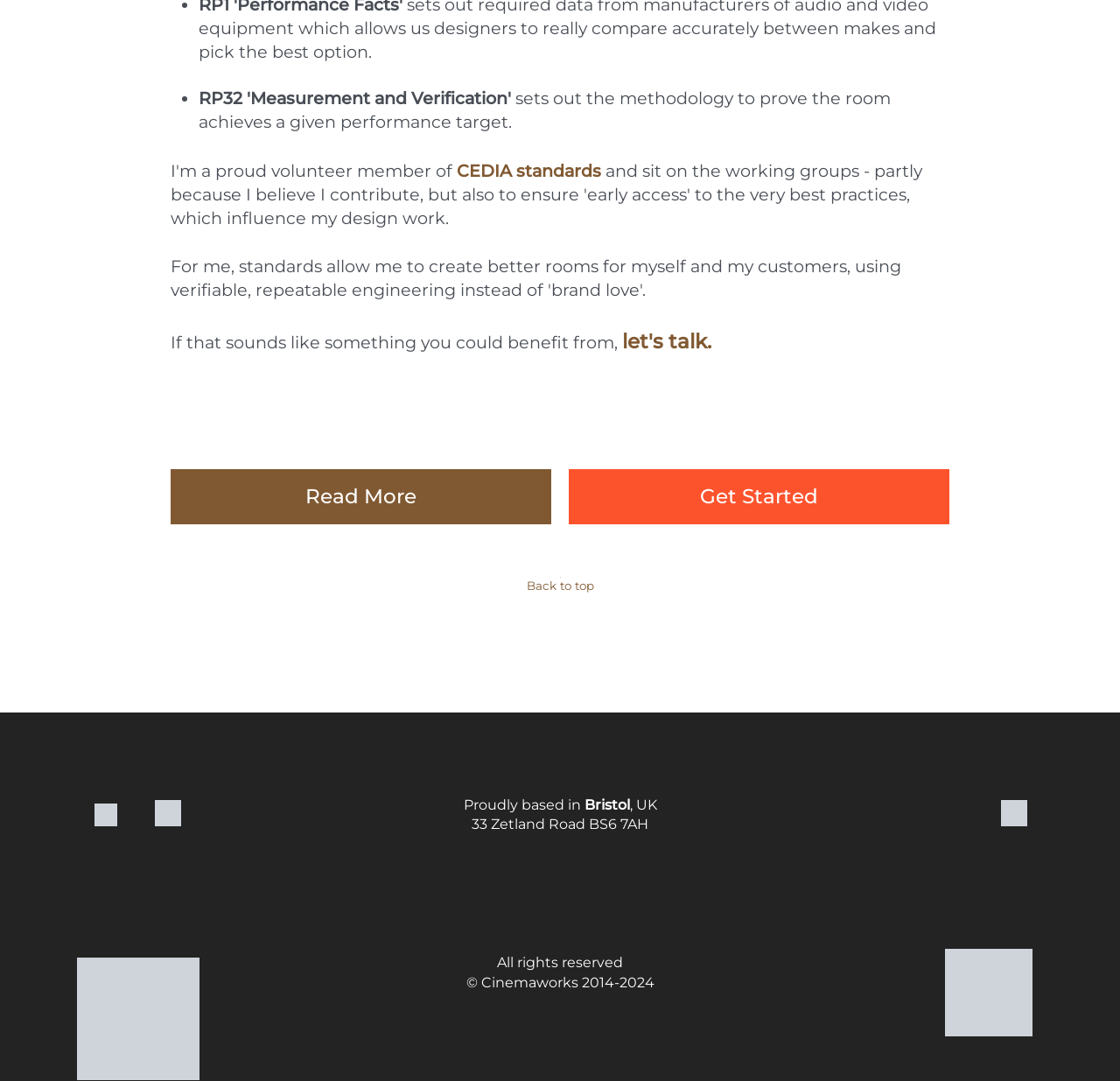Please give a succinct answer using a single word or phrase:
What is the company's location?

Bristol, UK